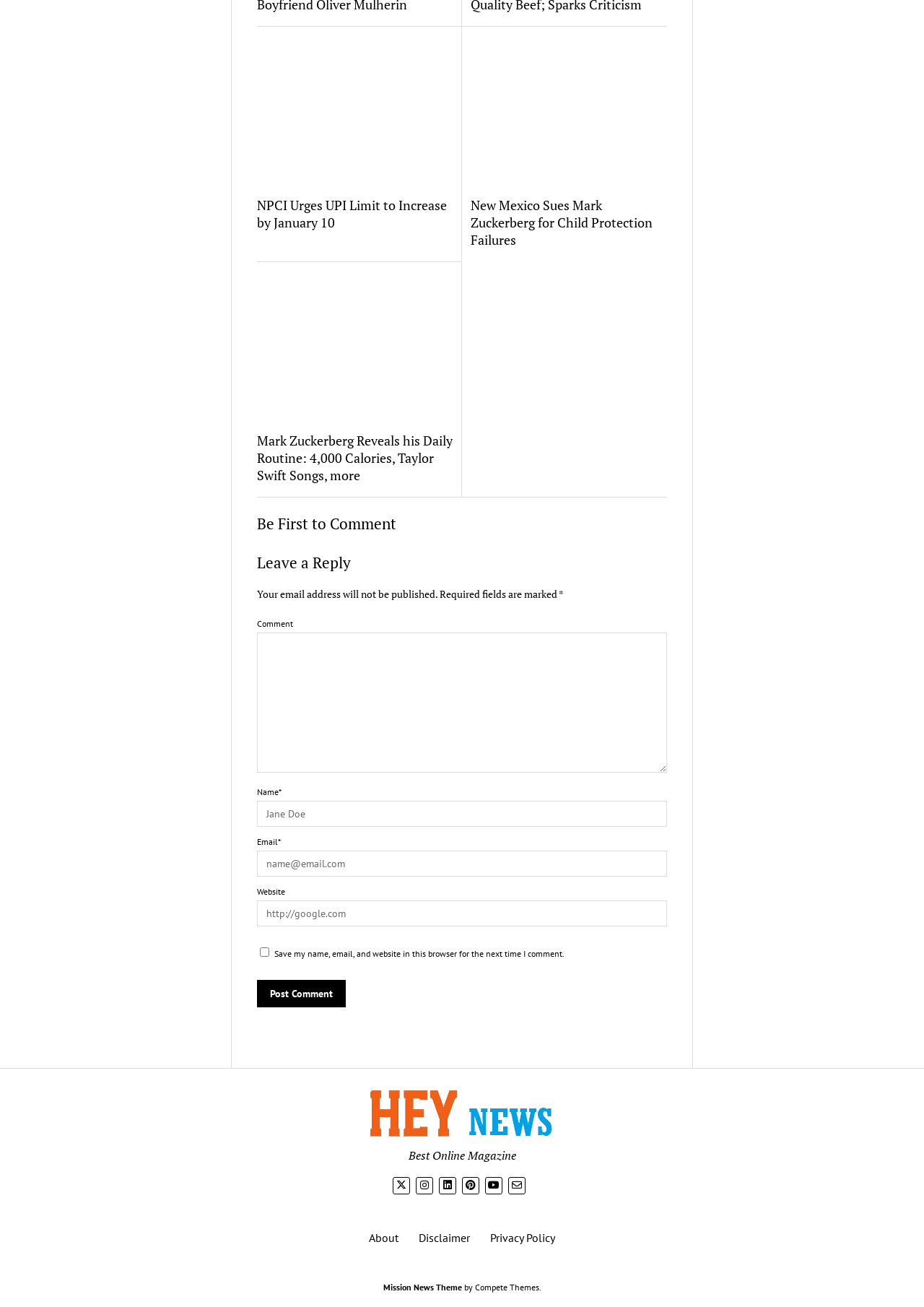Return the bounding box coordinates of the UI element that corresponds to this description: "title="instagram"". The coordinates must be given as four float numbers in the range of 0 and 1, [left, top, right, bottom].

[0.45, 0.9, 0.469, 0.914]